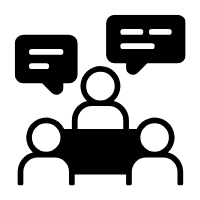How many figures are in the image?
Give a comprehensive and detailed explanation for the question.

The image depicts a central figure, likely symbolizing a leader or speaker, flanked by two smaller figures, suggesting an interactive dialogue or engagement among attendees.